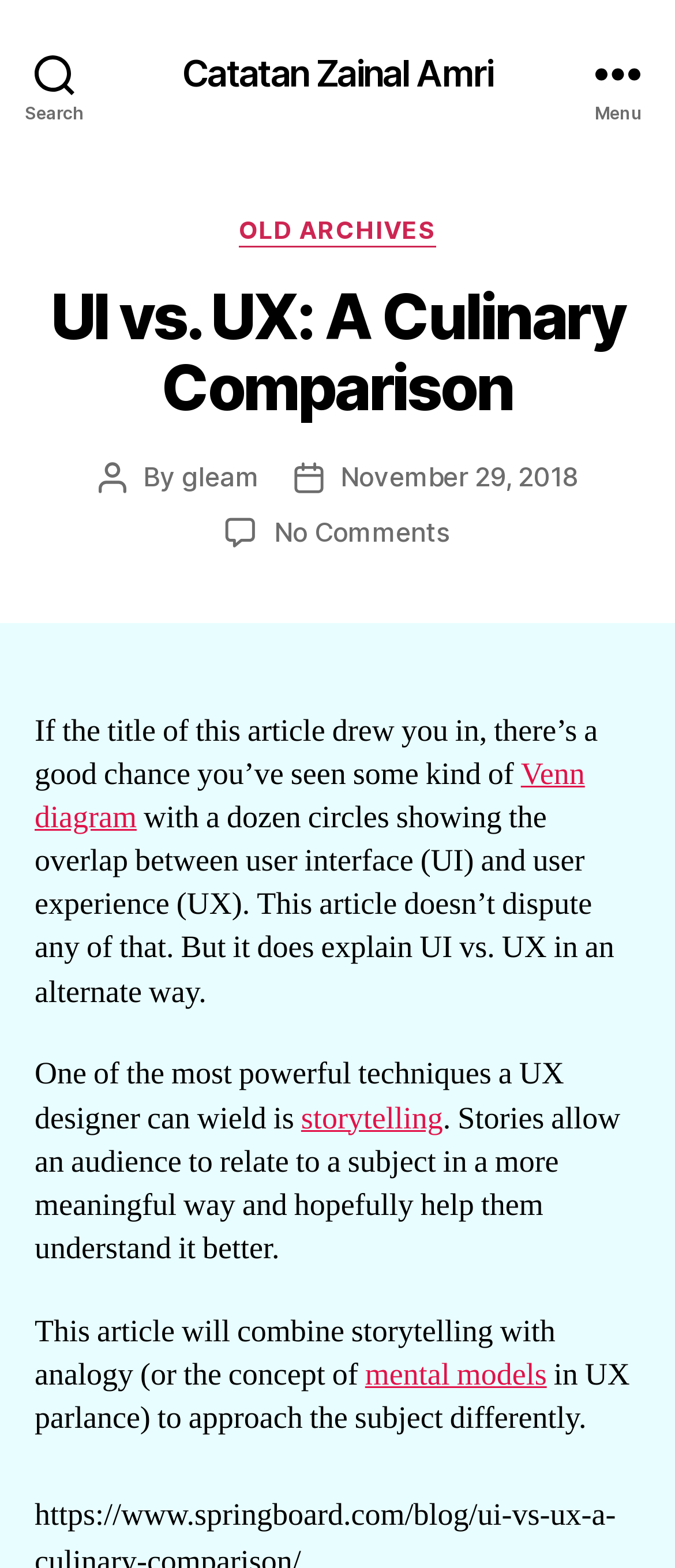Identify the primary heading of the webpage and provide its text.

UI vs. UX: A Culinary Comparison